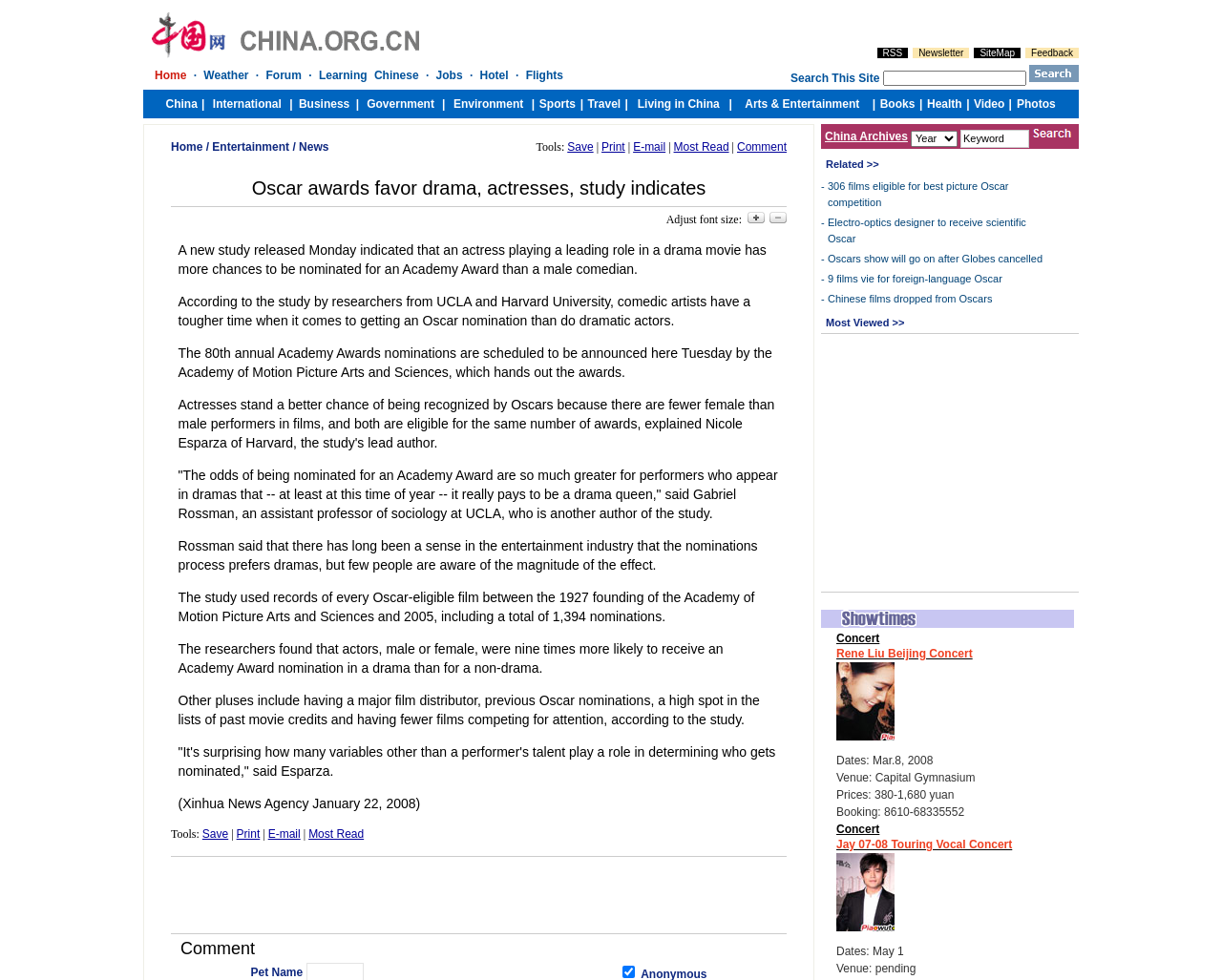Create a detailed narrative describing the layout and content of the webpage.

This webpage is about the Oscar awards, specifically a study that indicates that drama movies and actresses have an advantage in getting nominated. The page has a header section with links to "Home", "Entertainment", and "News" on the top left, and tools such as "Save", "Print", "E-mail", and "Most Read" on the top right.

Below the header, there is a title "Oscar awards favor drama, actresses, study indicates" followed by a brief summary of the study. The main content of the page is a long article that discusses the study's findings, including the fact that actresses have a better chance of being nominated for an Academy Award than male comedians.

On the right side of the page, there are several sections. One section has links to related news articles, such as "306 films eligible for best picture Oscar competition" and "Electro-optics designer to receive scientific Oscar". Another section has a search bar with a combobox and a textbox, allowing users to search for specific keywords. There is also a section with a button labeled "Advertisement".

At the bottom of the page, there is a section with links to "Tools" such as "Save", "Print", "E-mail", and "Most Read", as well as a "Comment" section with a checkbox.